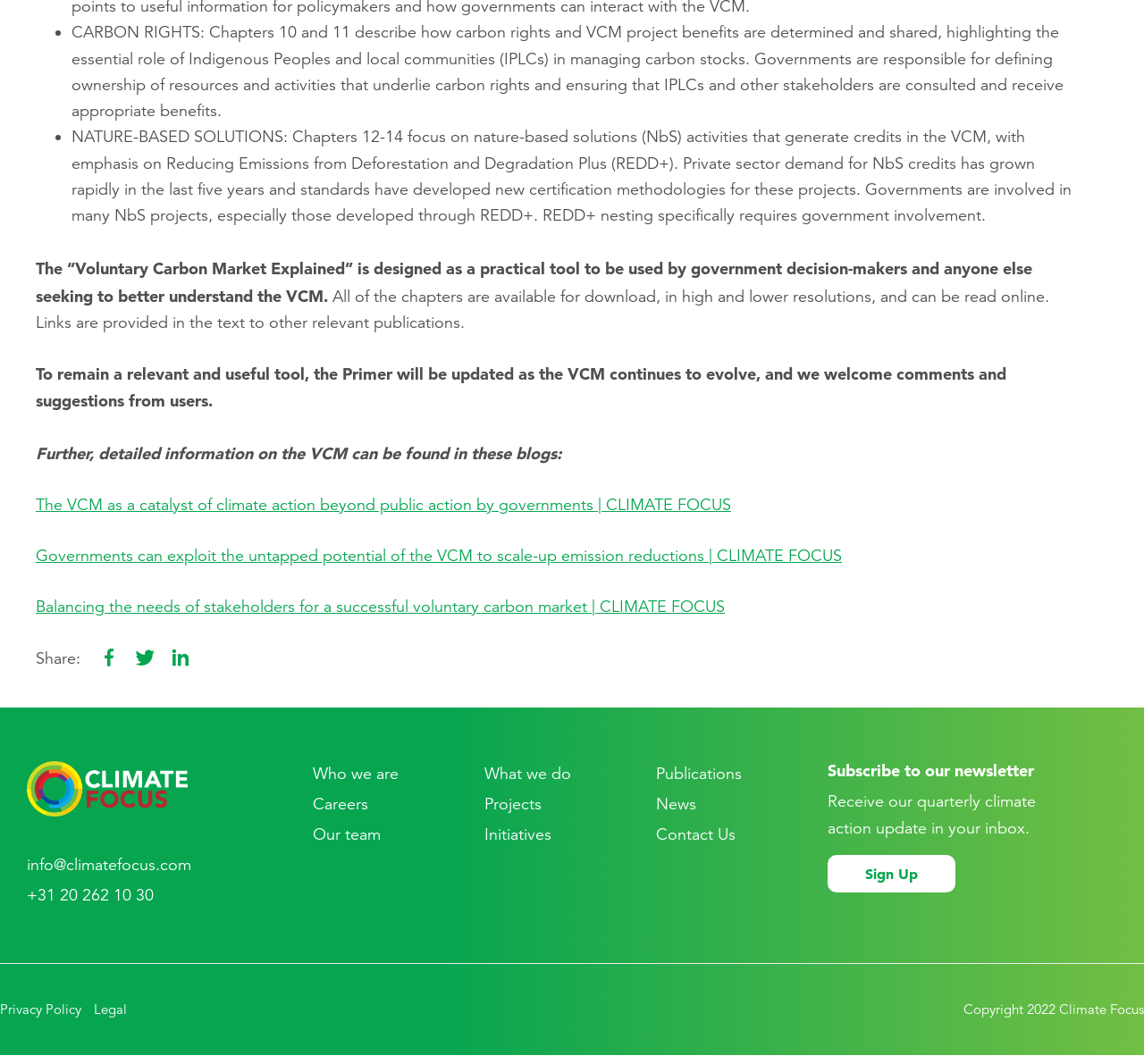Locate the bounding box coordinates of the element that should be clicked to fulfill the instruction: "Read the blog about the VCM as a catalyst of climate action".

[0.031, 0.465, 0.639, 0.483]